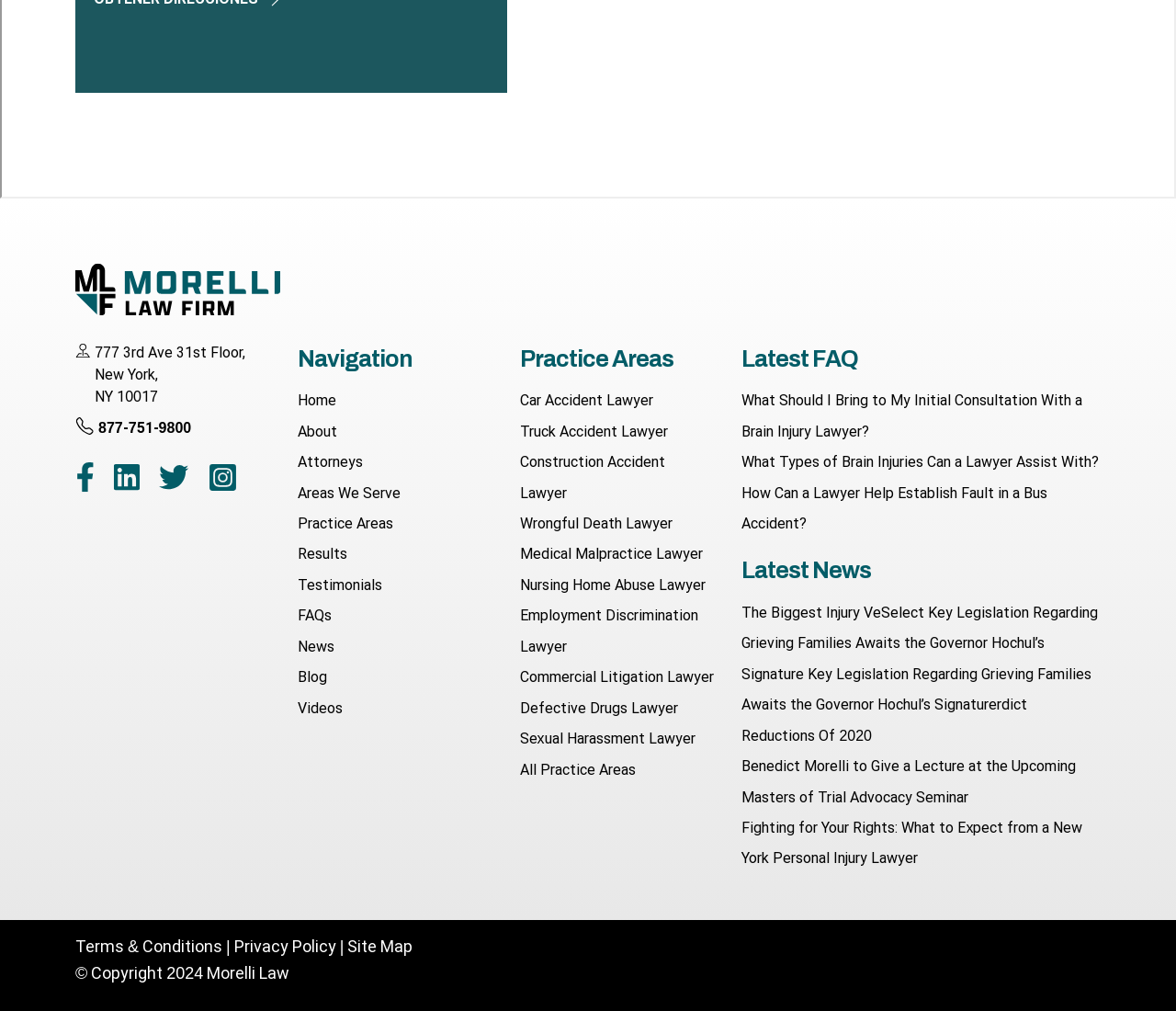Answer the question using only one word or a concise phrase: What are the practice areas of the law firm?

Car Accident Lawyer, Truck Accident Lawyer, etc.